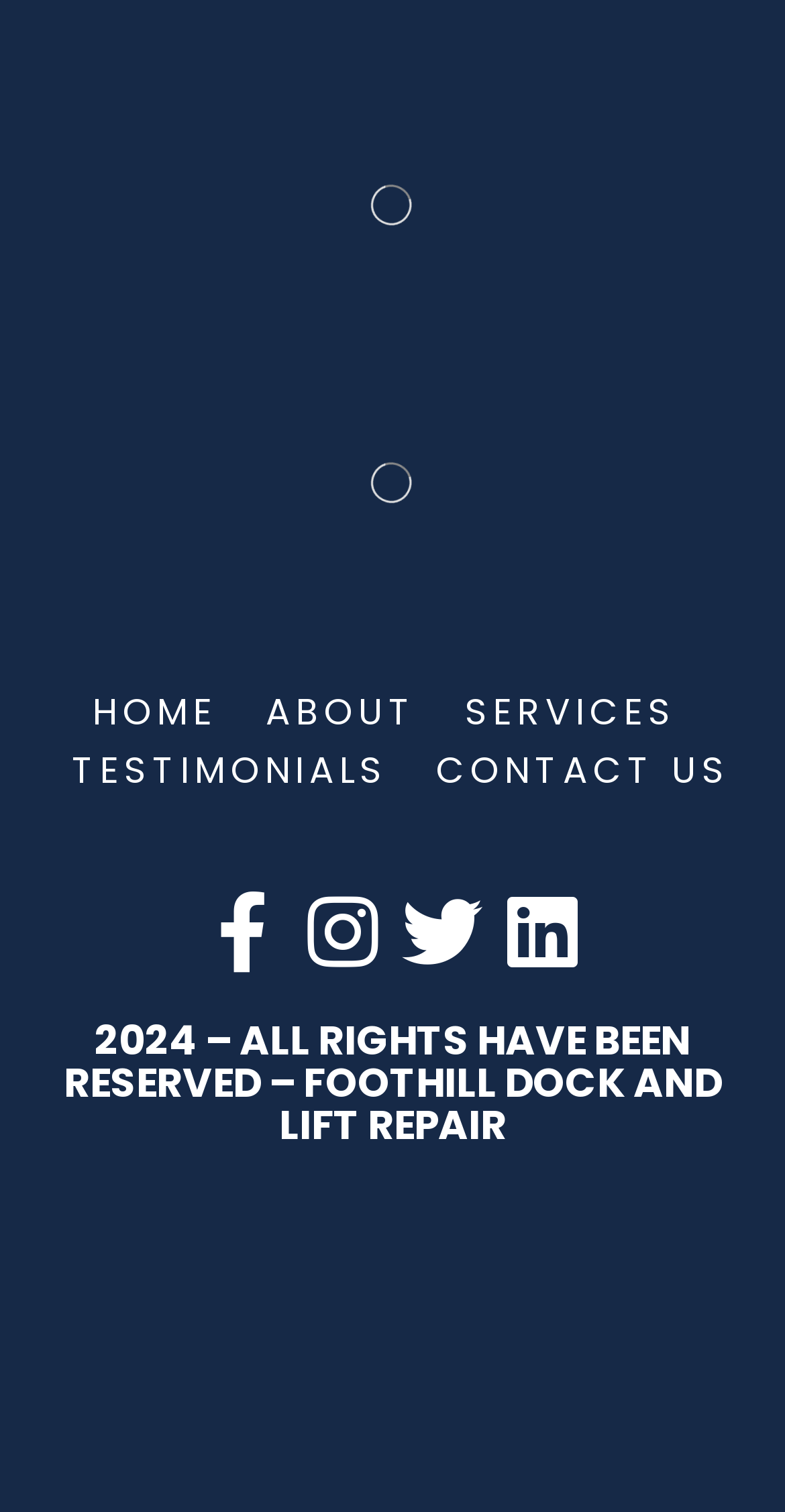Kindly respond to the following question with a single word or a brief phrase: 
What is the last item in the main navigation?

CONTACT US